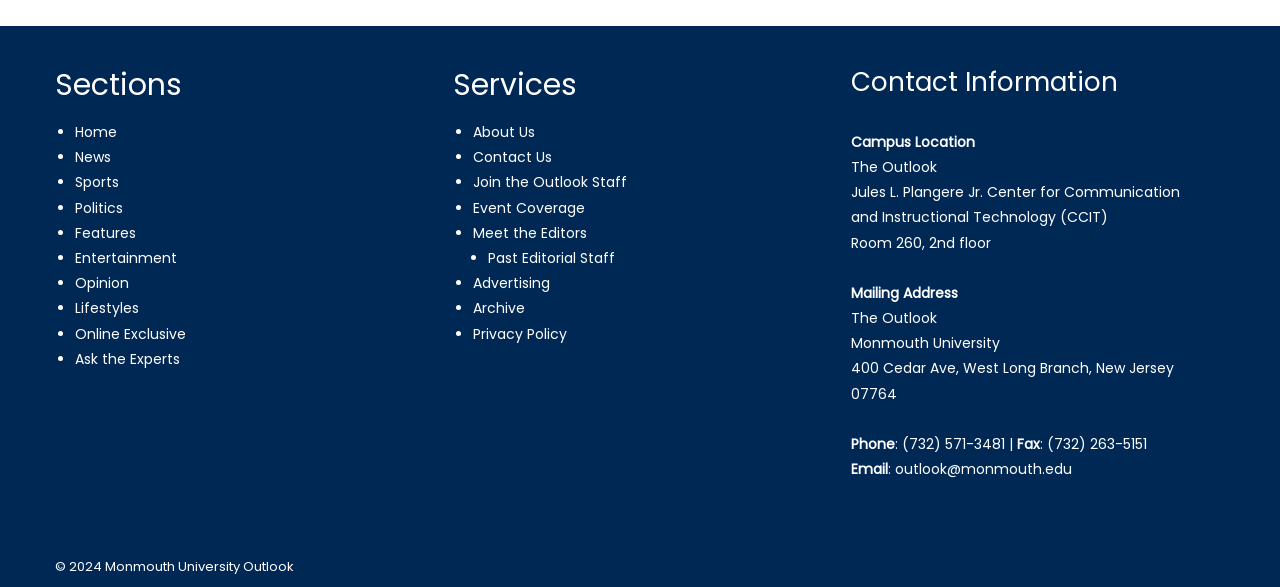Find and indicate the bounding box coordinates of the region you should select to follow the given instruction: "Email outlook@monmouth.edu".

[0.699, 0.782, 0.837, 0.816]